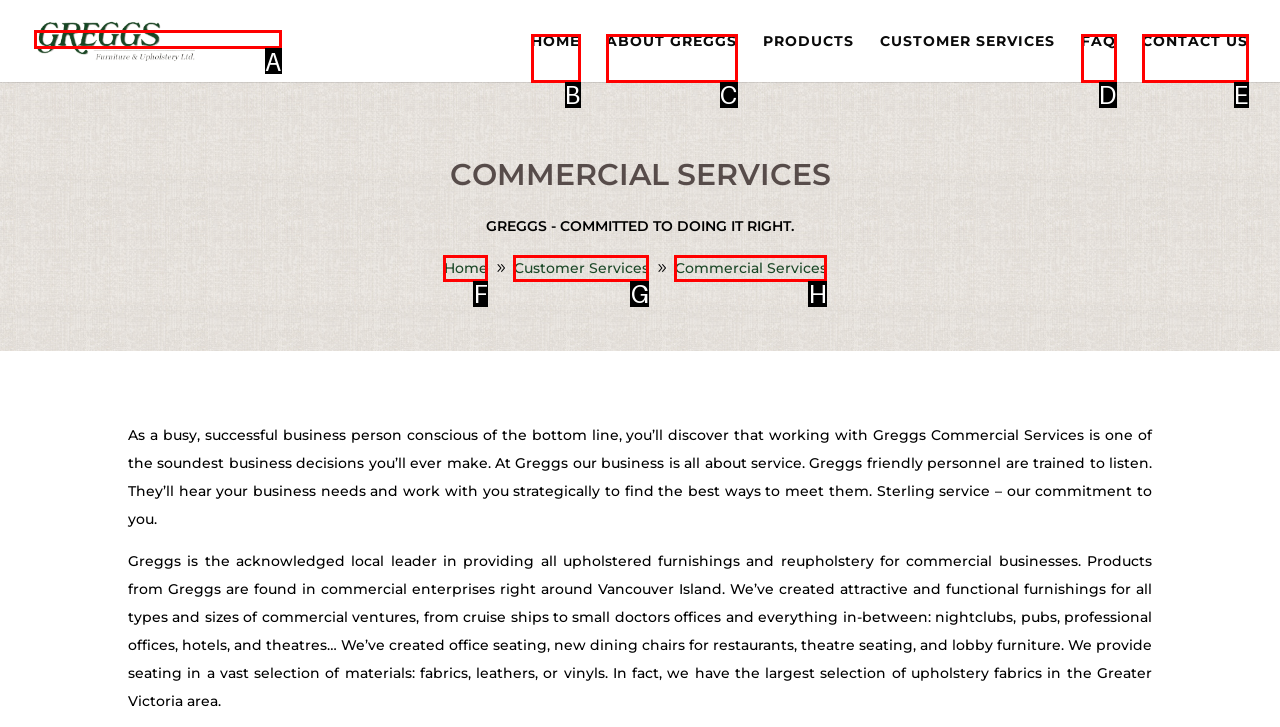Identify the option that corresponds to: Commercial Services
Respond with the corresponding letter from the choices provided.

H